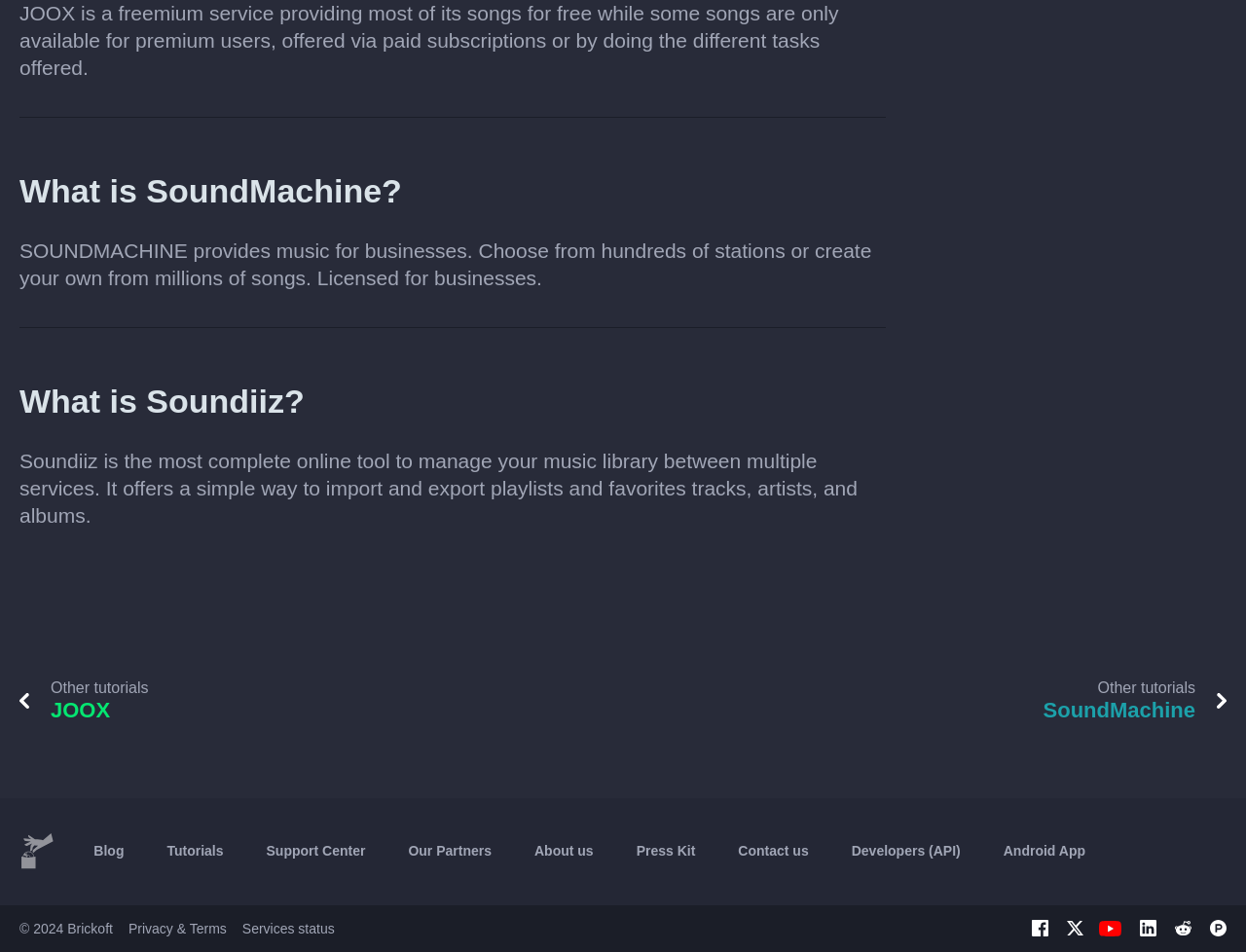Find the bounding box coordinates of the area that needs to be clicked in order to achieve the following instruction: "Explore SoundMachine". The coordinates should be specified as four float numbers between 0 and 1, i.e., [left, top, right, bottom].

[0.5, 0.713, 0.984, 0.76]